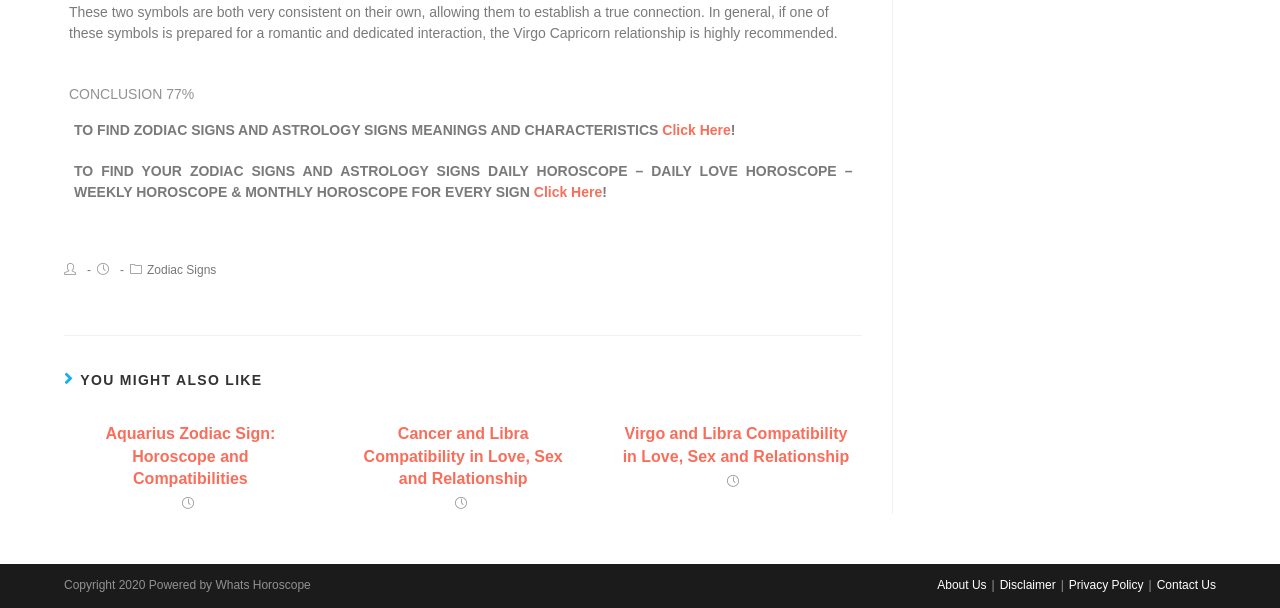Specify the bounding box coordinates of the area to click in order to execute this command: 'Learn about Aquarius Zodiac Sign'. The coordinates should consist of four float numbers ranging from 0 to 1, and should be formatted as [left, top, right, bottom].

[0.059, 0.696, 0.238, 0.806]